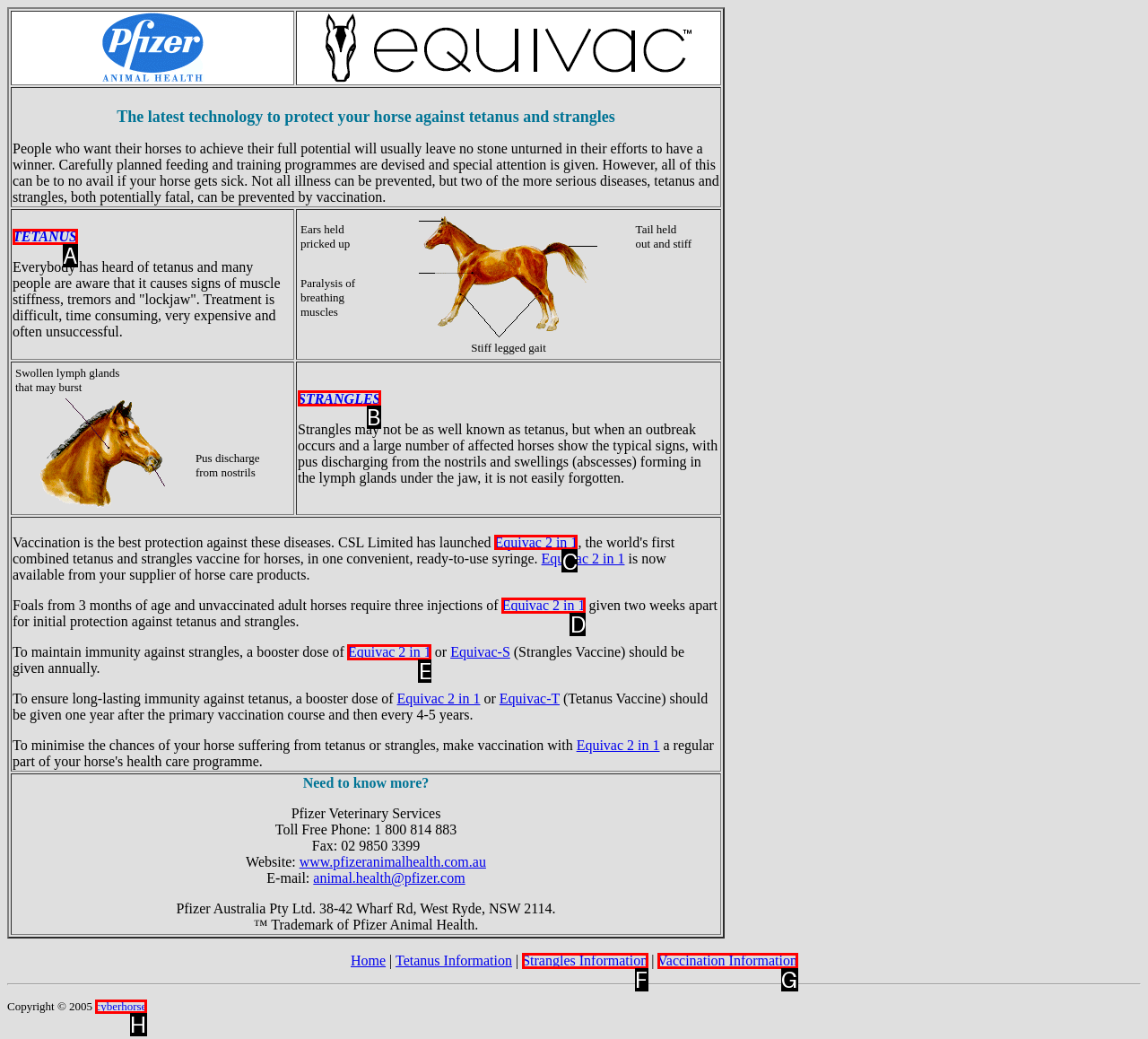Tell me which one HTML element I should click to complete the following task: Click on the link to know more about Equivac 2 in 1 Answer with the option's letter from the given choices directly.

C